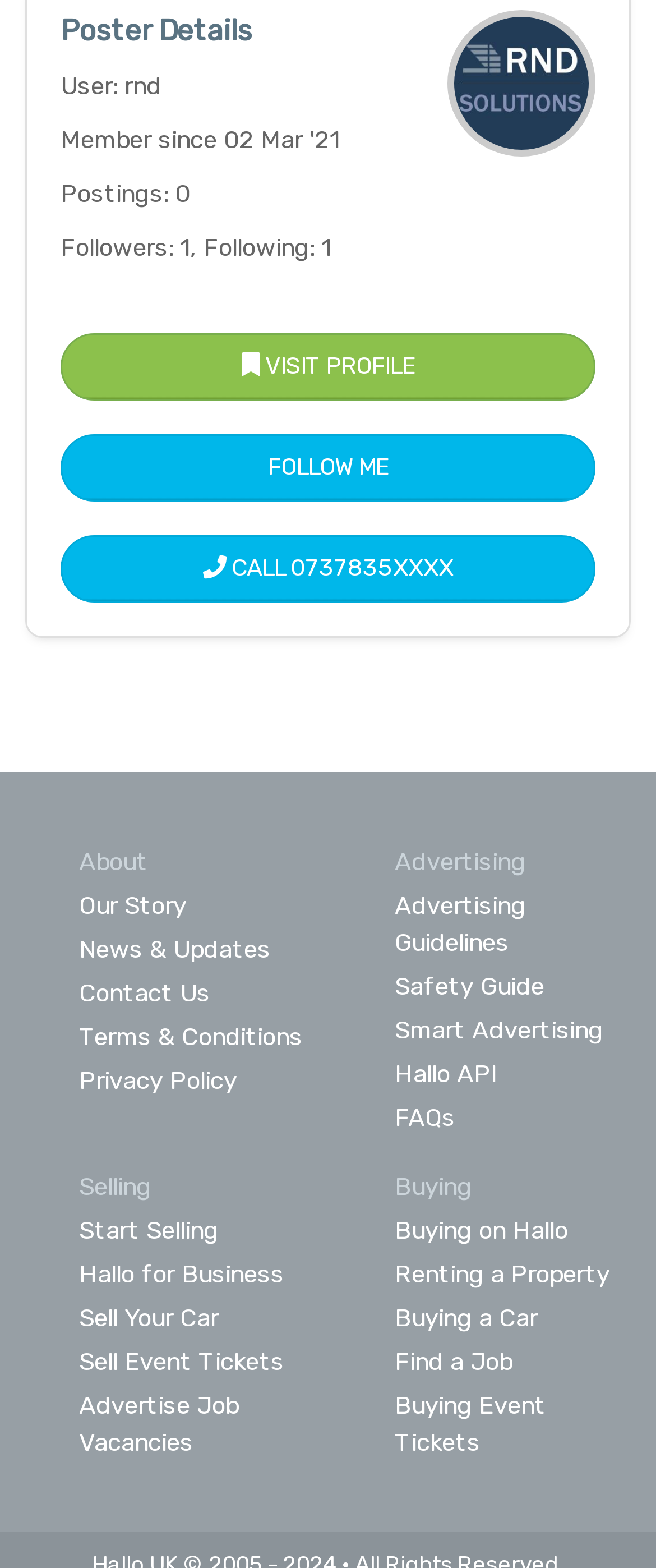Please identify the bounding box coordinates of the element's region that I should click in order to complete the following instruction: "Follow the user". The bounding box coordinates consist of four float numbers between 0 and 1, i.e., [left, top, right, bottom].

[0.092, 0.277, 0.908, 0.32]